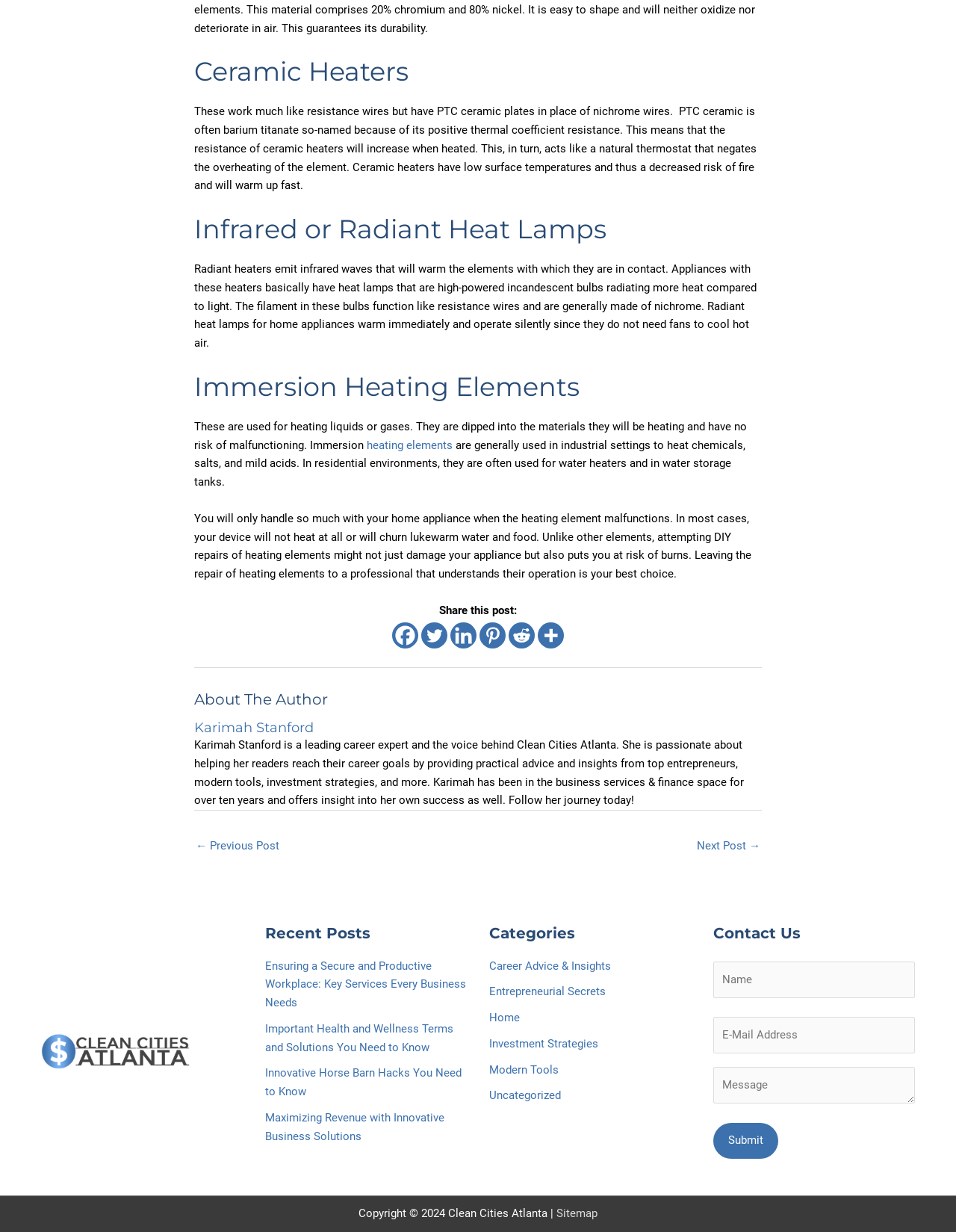Please identify the bounding box coordinates of the element I need to click to follow this instruction: "Read the 'About The Author' section".

[0.203, 0.56, 0.797, 0.575]